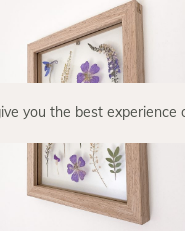What is the material of the frame?
Refer to the screenshot and deliver a thorough answer to the question presented.

The caption describes the frame as being made of light wood, which adds to the natural and serene ambiance of the image.